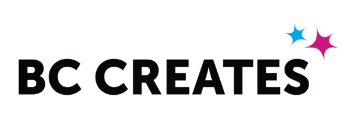Please provide a short answer using a single word or phrase for the question:
What is the title of the featured film mentioned in the caption?

Lay Down Your Heart